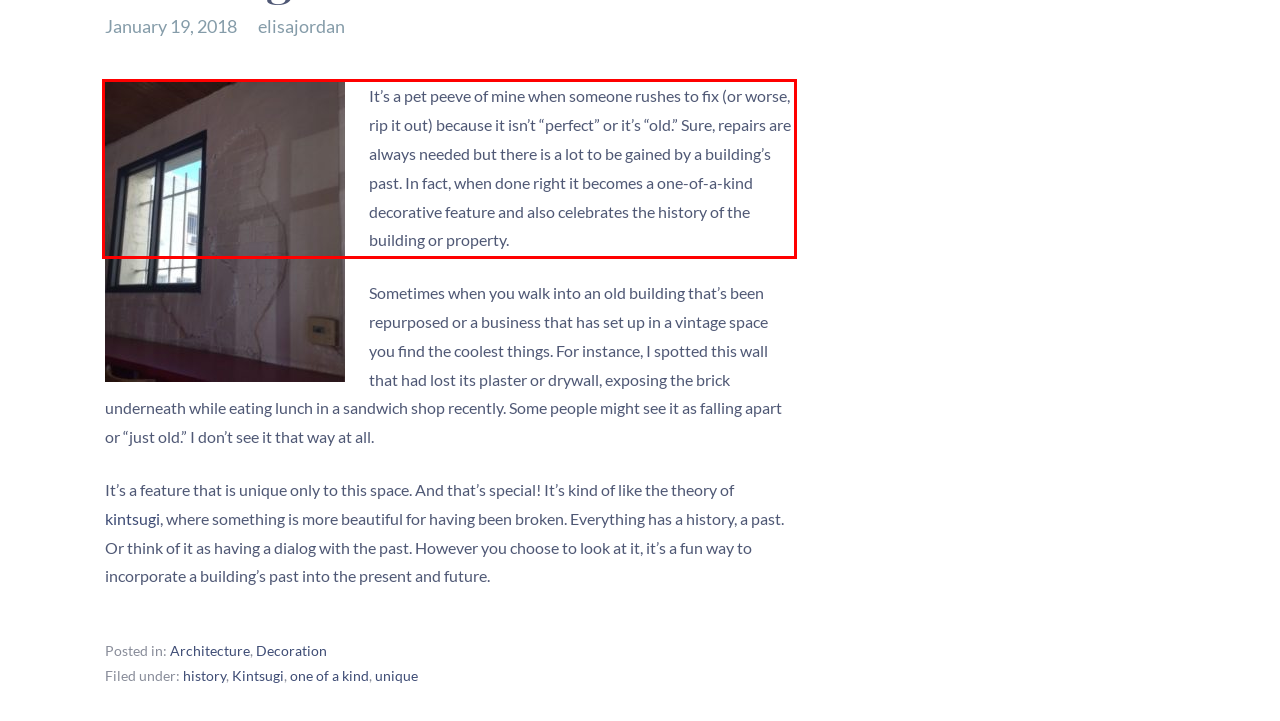Review the webpage screenshot provided, and perform OCR to extract the text from the red bounding box.

It’s a pet peeve of mine when someone rushes to fix (or worse, rip it out) because it isn’t “perfect” or it’s “old.” Sure, repairs are always needed but there is a lot to be gained by a building’s past. In fact, when done right it becomes a one-of-a-kind decorative feature and also celebrates the history of the building or property.